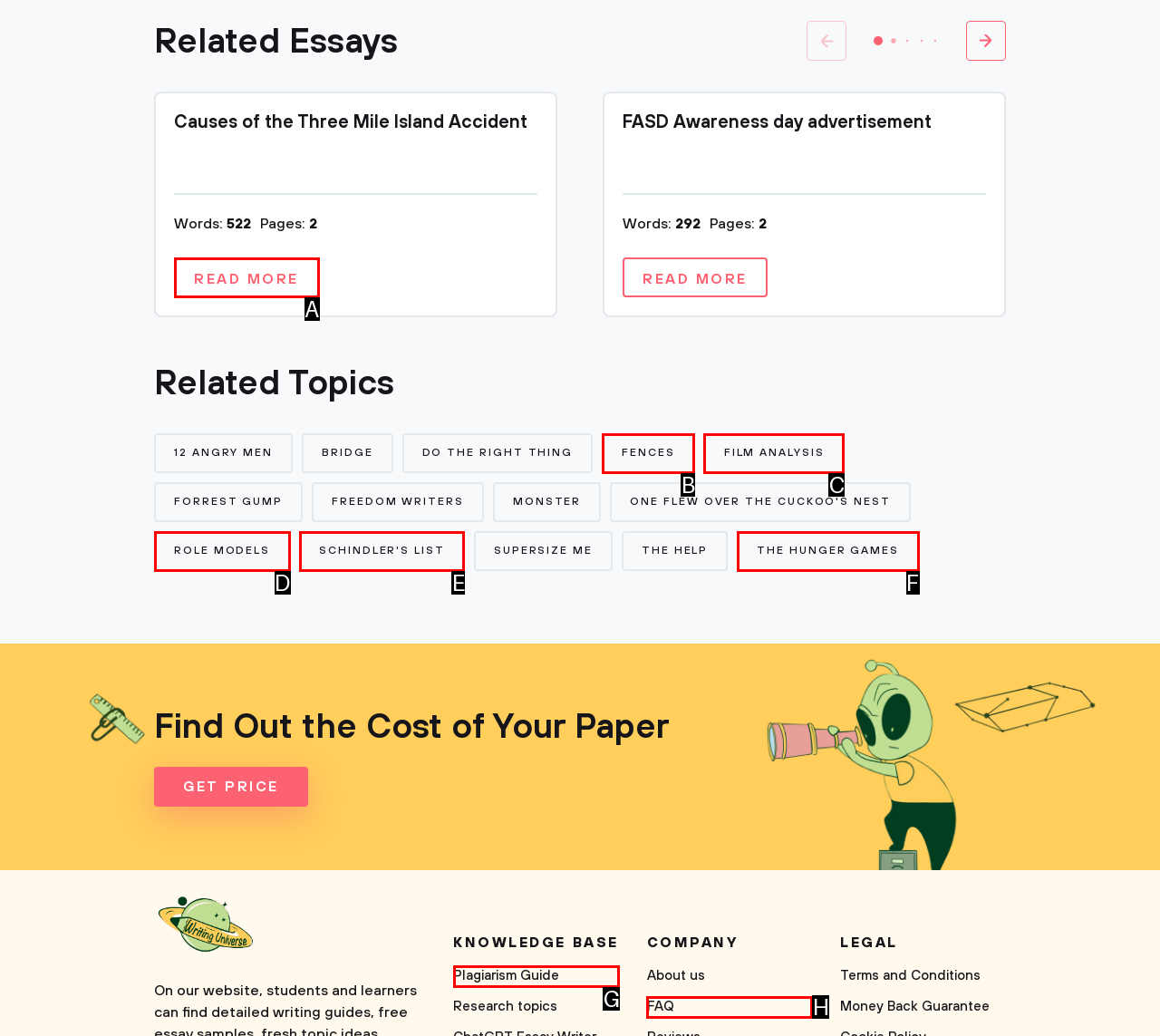Specify which HTML element I should click to complete this instruction: View the 'Plagiarism Guide' Answer with the letter of the relevant option.

G